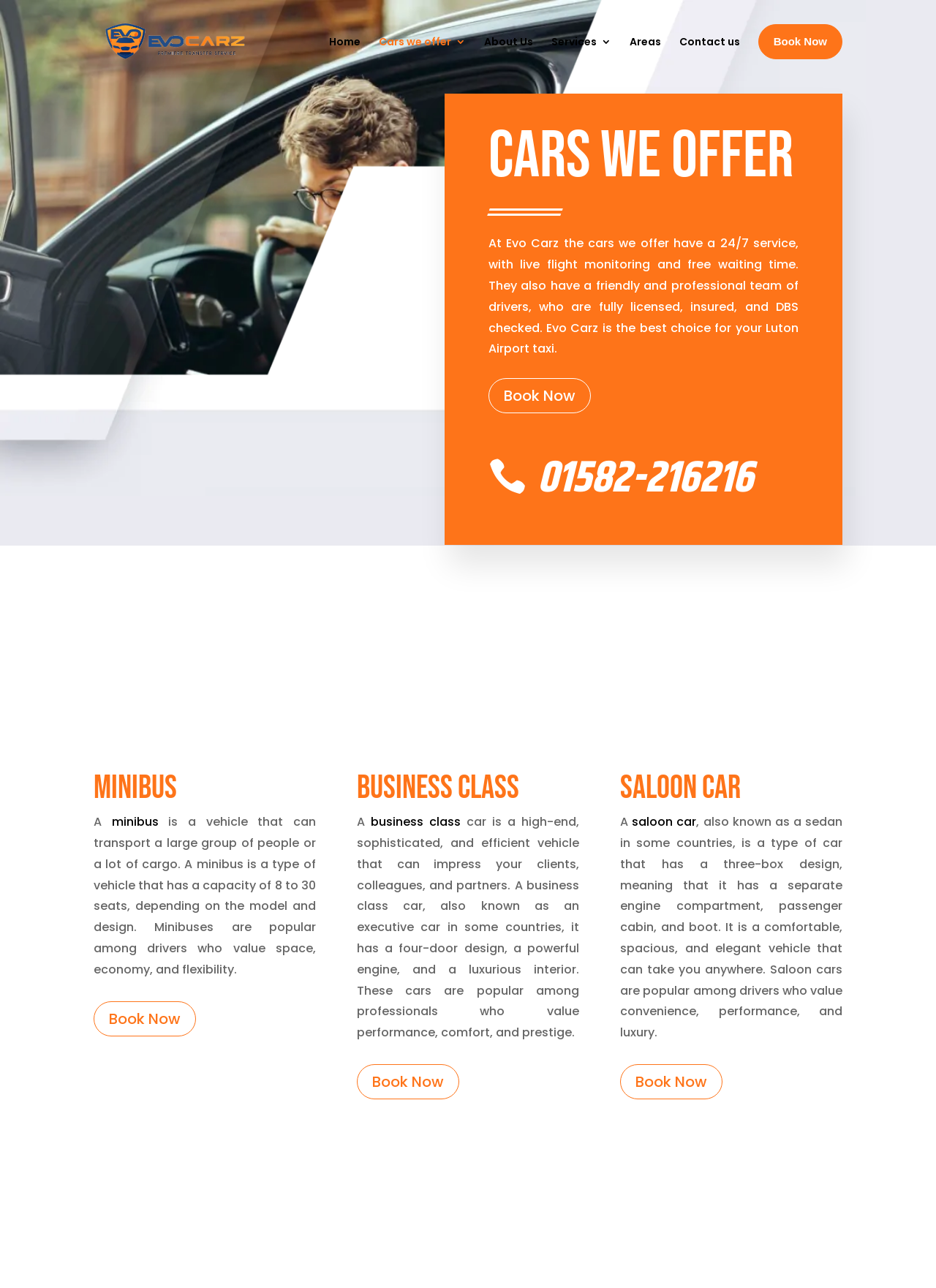Please find the bounding box coordinates of the element's region to be clicked to carry out this instruction: "View Saloon Car details".

[0.675, 0.632, 0.744, 0.645]